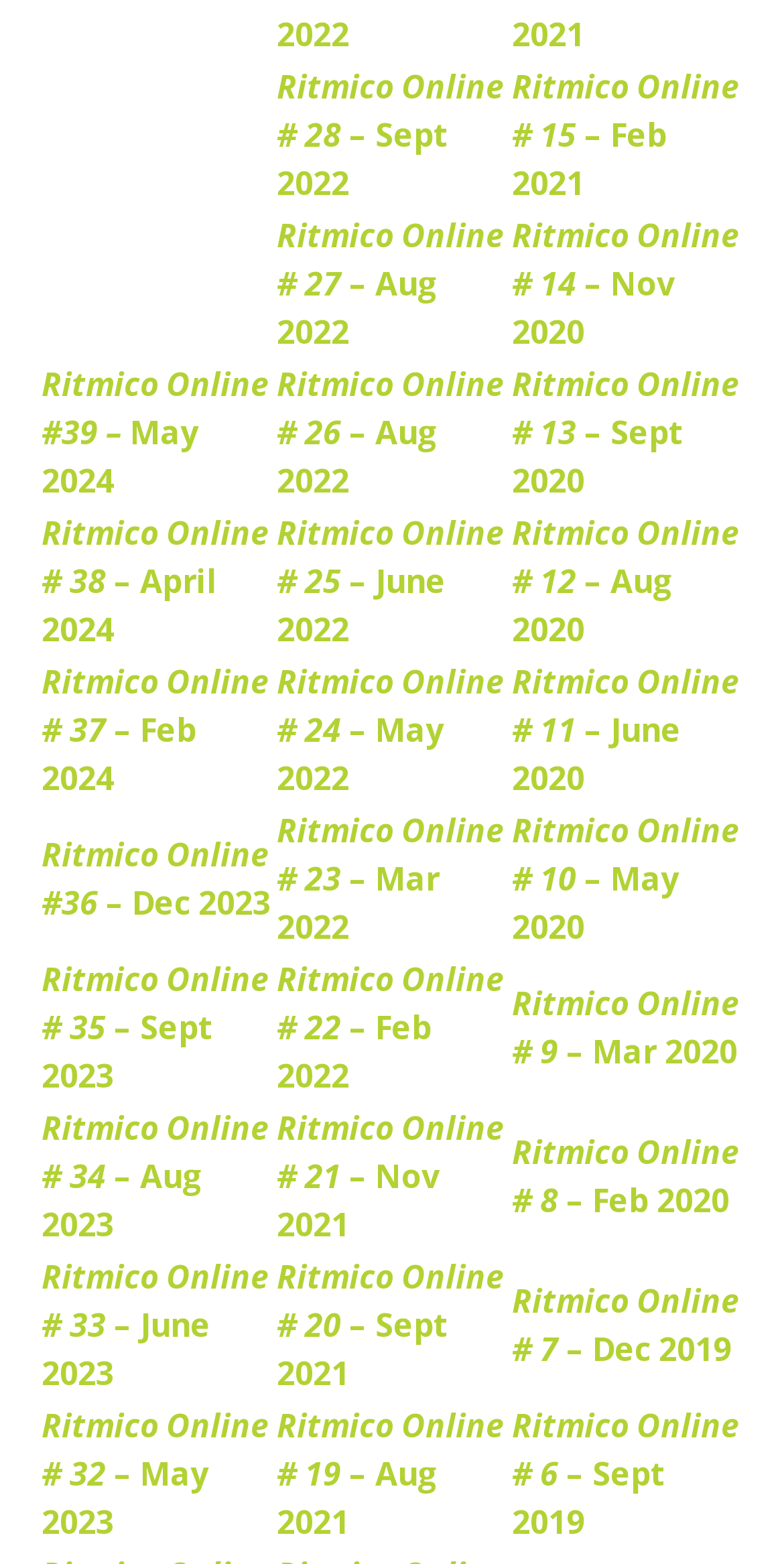What is the title of the first Ritmico Online issue?
Answer the question with as much detail as possible.

The first issue of Ritmico Online is located in the first row of the table, and its title is 'Ritmico Online # 28 – Sept 2022'.